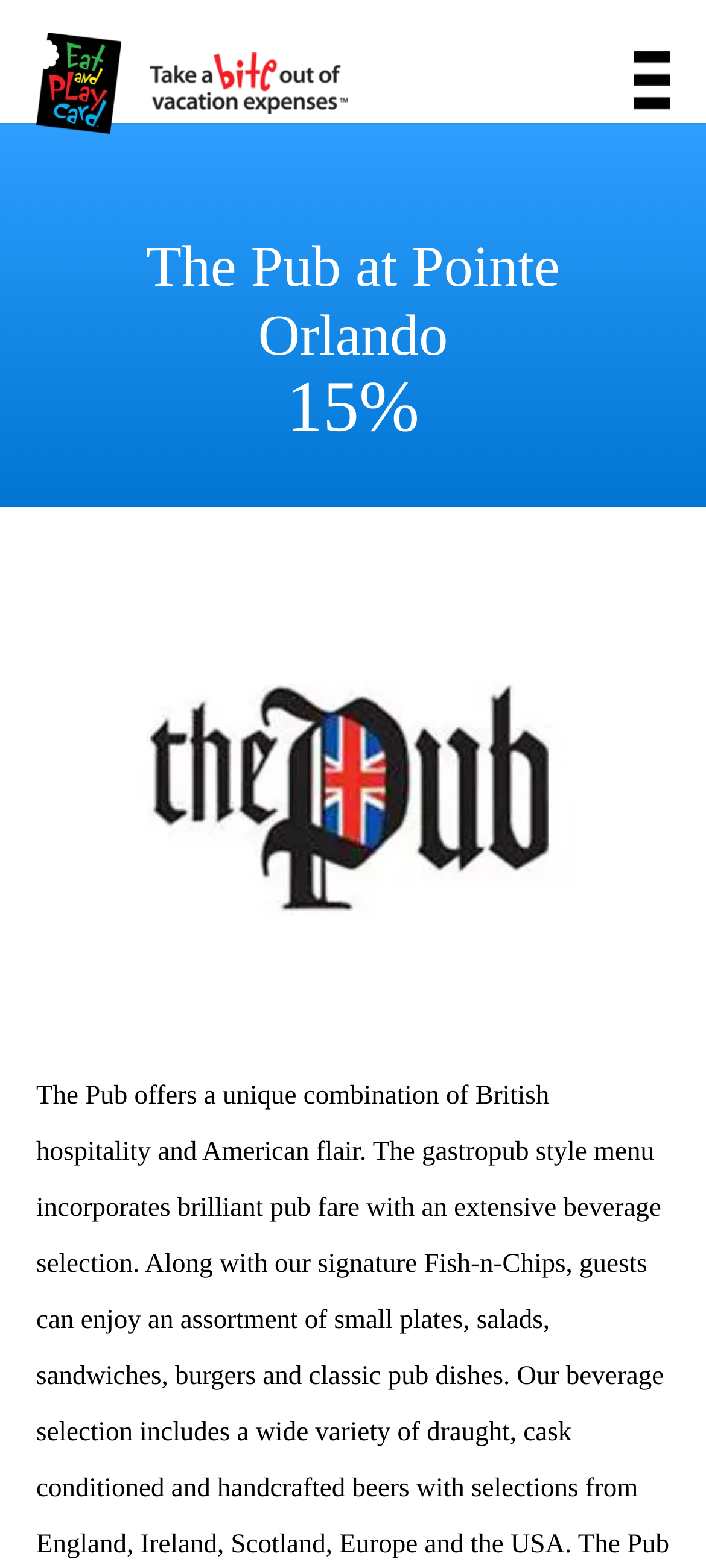Extract the text of the main heading from the webpage.

The Pub at Pointe Orlando